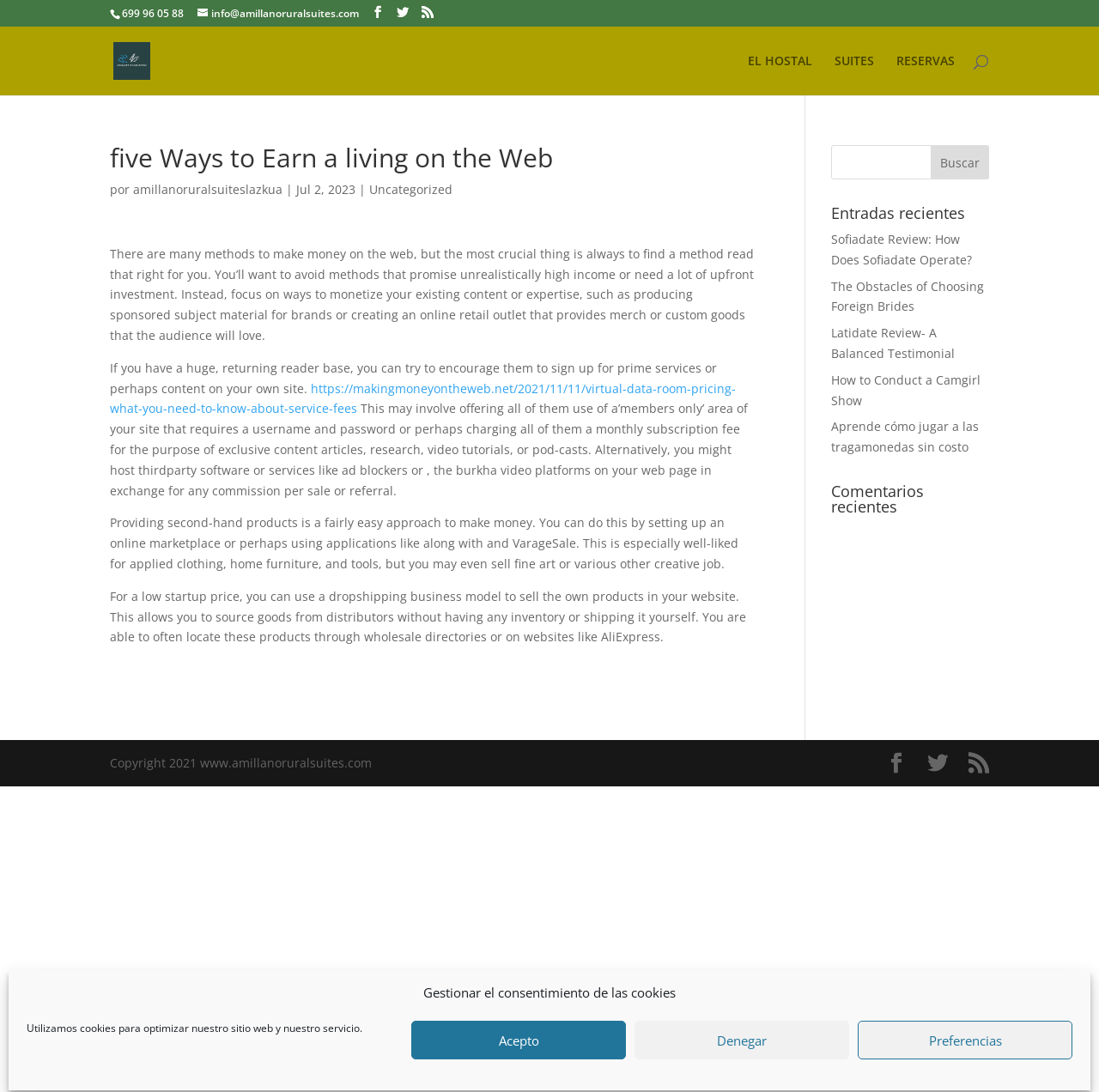Please give a one-word or short phrase response to the following question: 
How many ways to earn a living on the web are mentioned in the article?

five